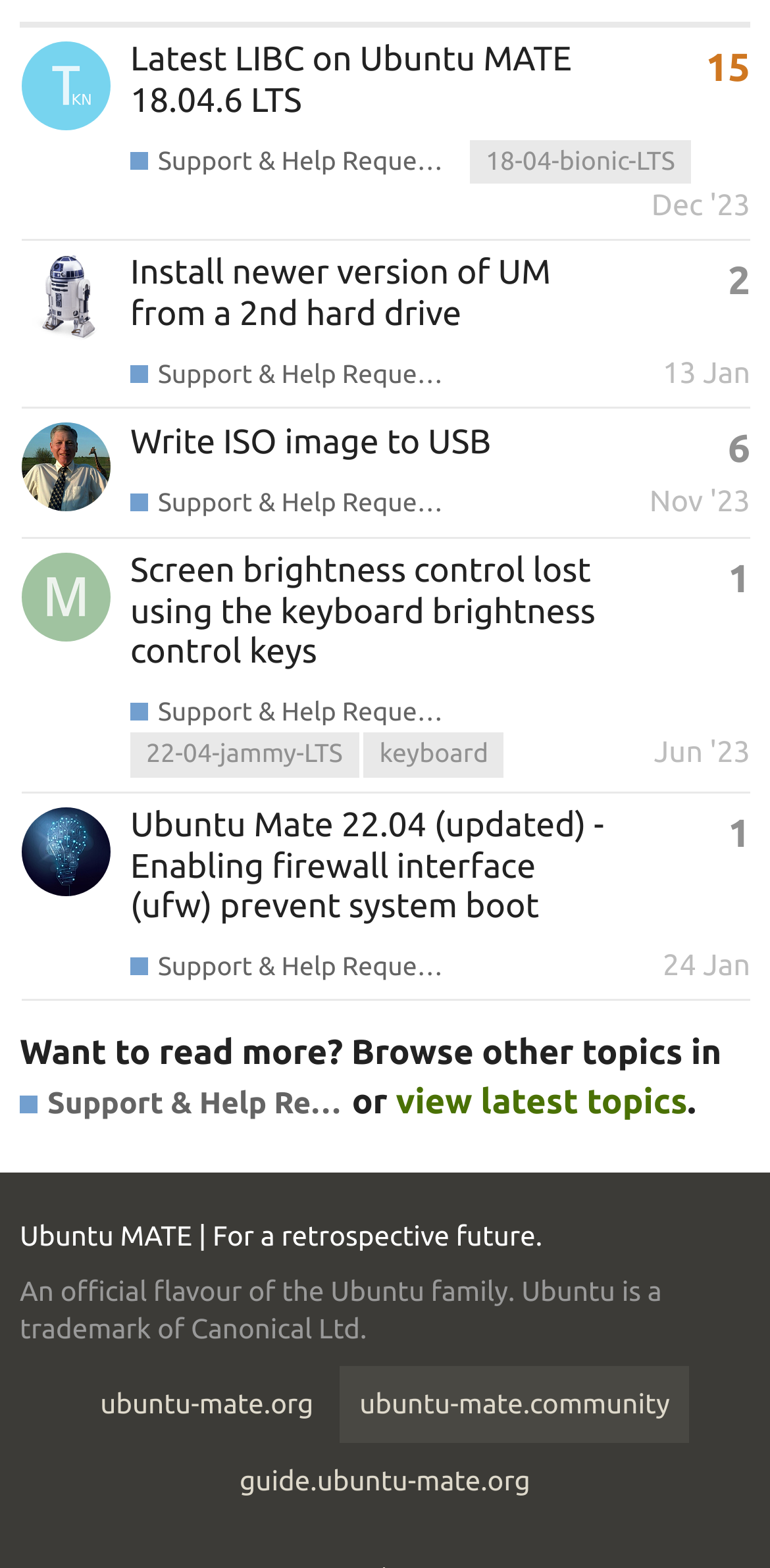Specify the bounding box coordinates of the element's area that should be clicked to execute the given instruction: "Visit 'ubuntu-mate.org'". The coordinates should be four float numbers between 0 and 1, i.e., [left, top, right, bottom].

[0.104, 0.871, 0.433, 0.921]